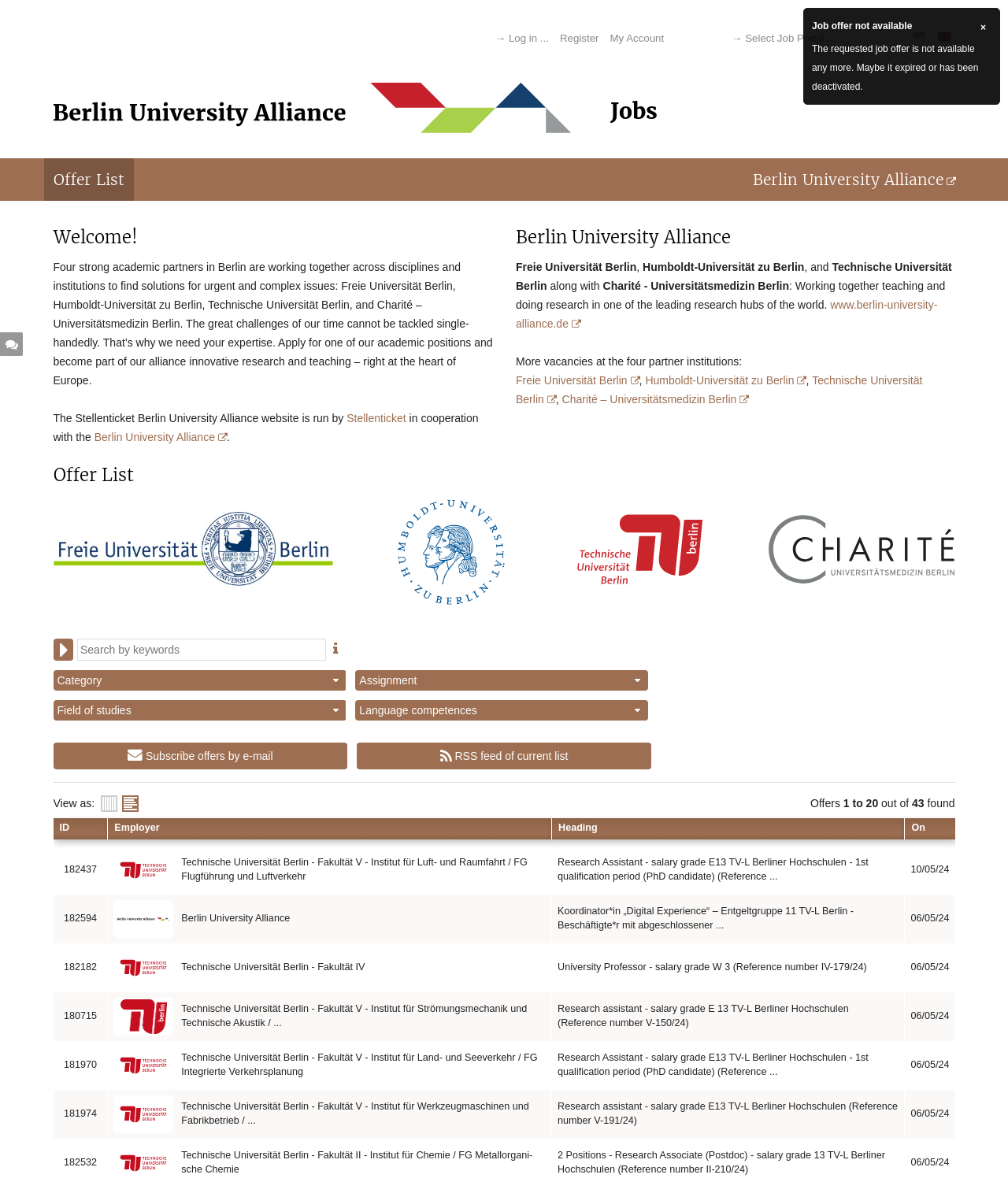How many job offers are found?
Give a detailed response to the question by analyzing the screenshot.

I counted the number of job offers found by looking at the text '20 out of 43 found' at the bottom of the webpage.